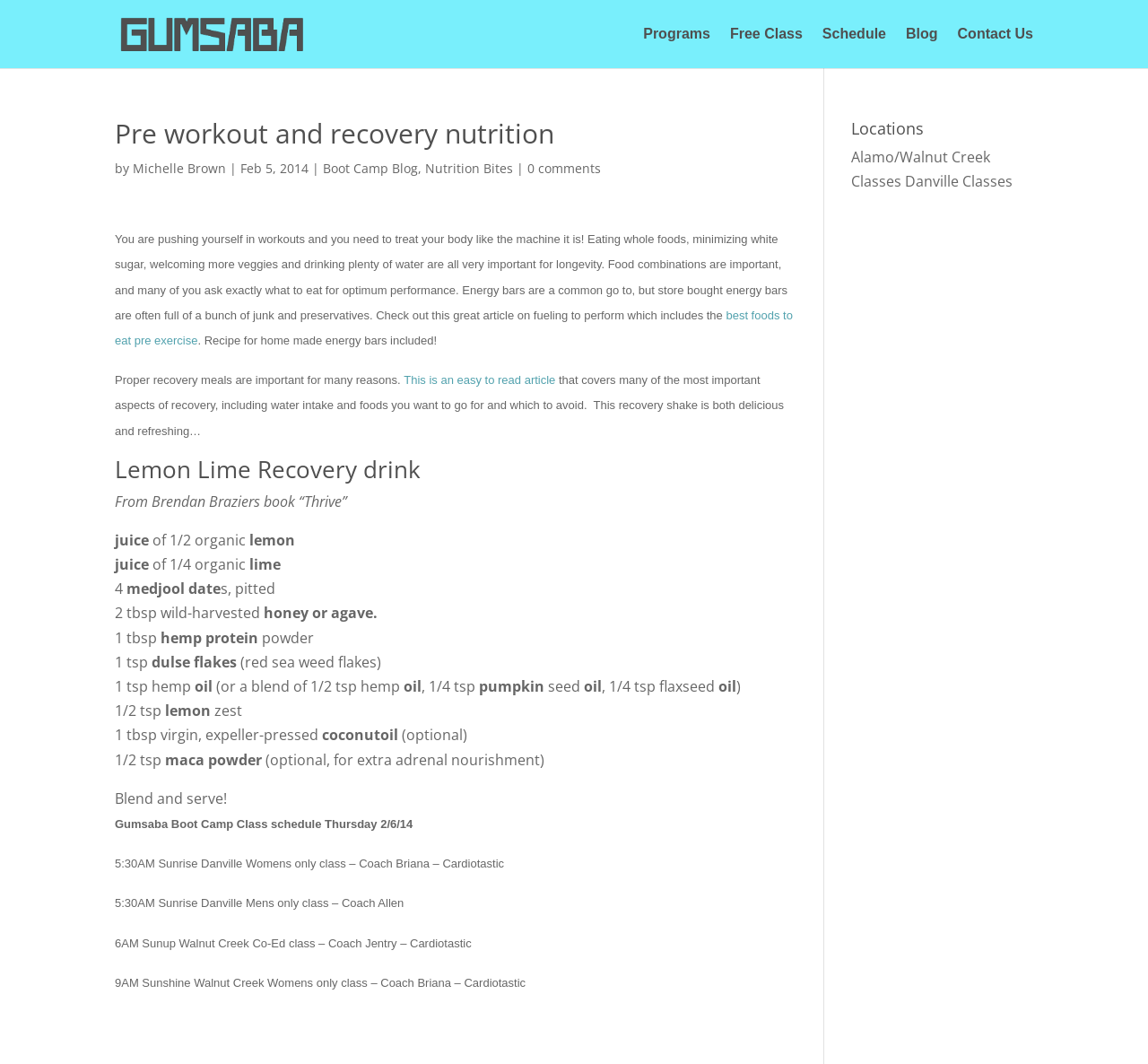Provide the bounding box coordinates of the UI element that matches the description: "alt="Gumsaba"".

[0.103, 0.024, 0.269, 0.038]